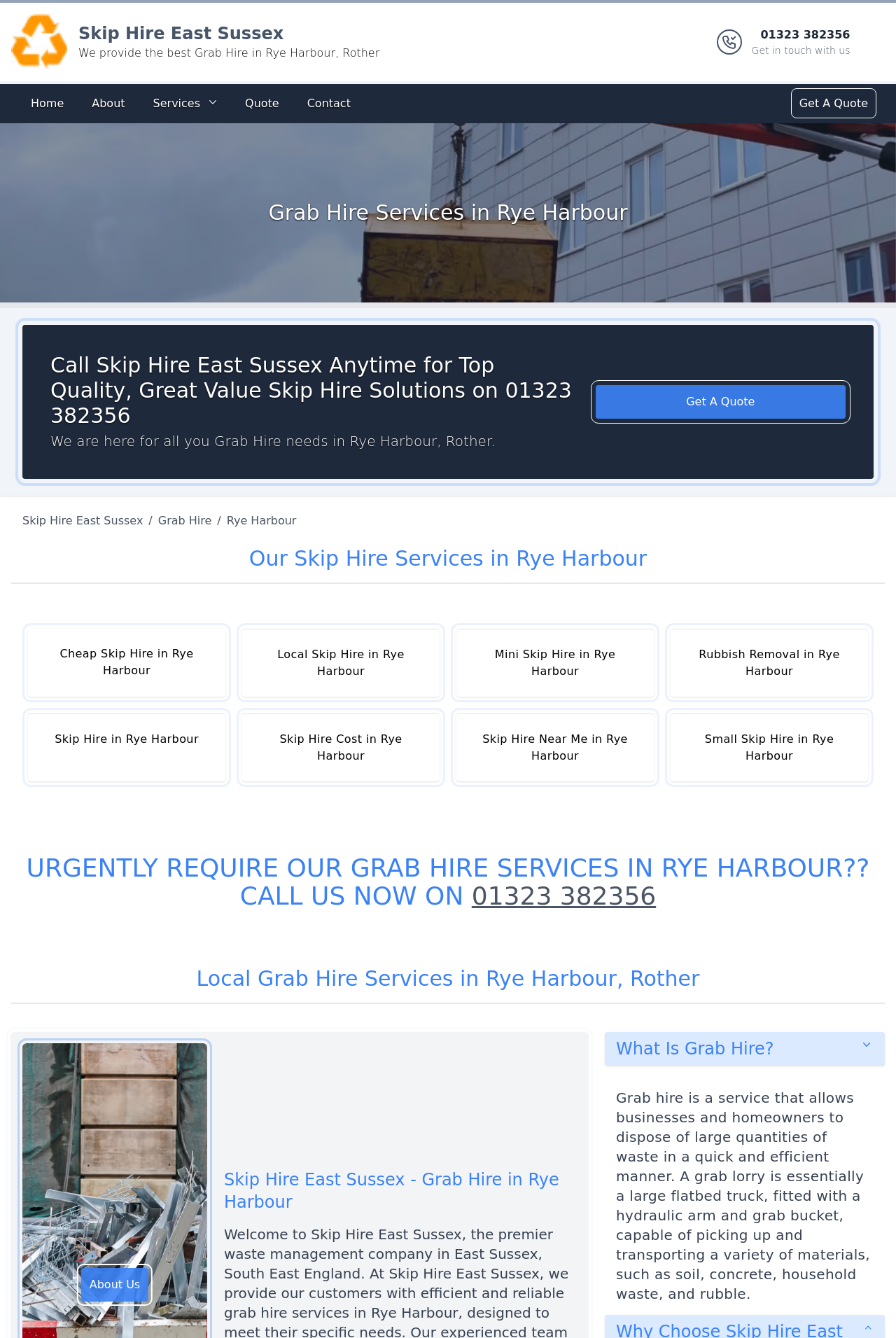Identify the bounding box for the UI element described as: "Skip Hire in Rye Harbour". Ensure the coordinates are four float numbers between 0 and 1, formatted as [left, top, right, bottom].

[0.031, 0.533, 0.252, 0.584]